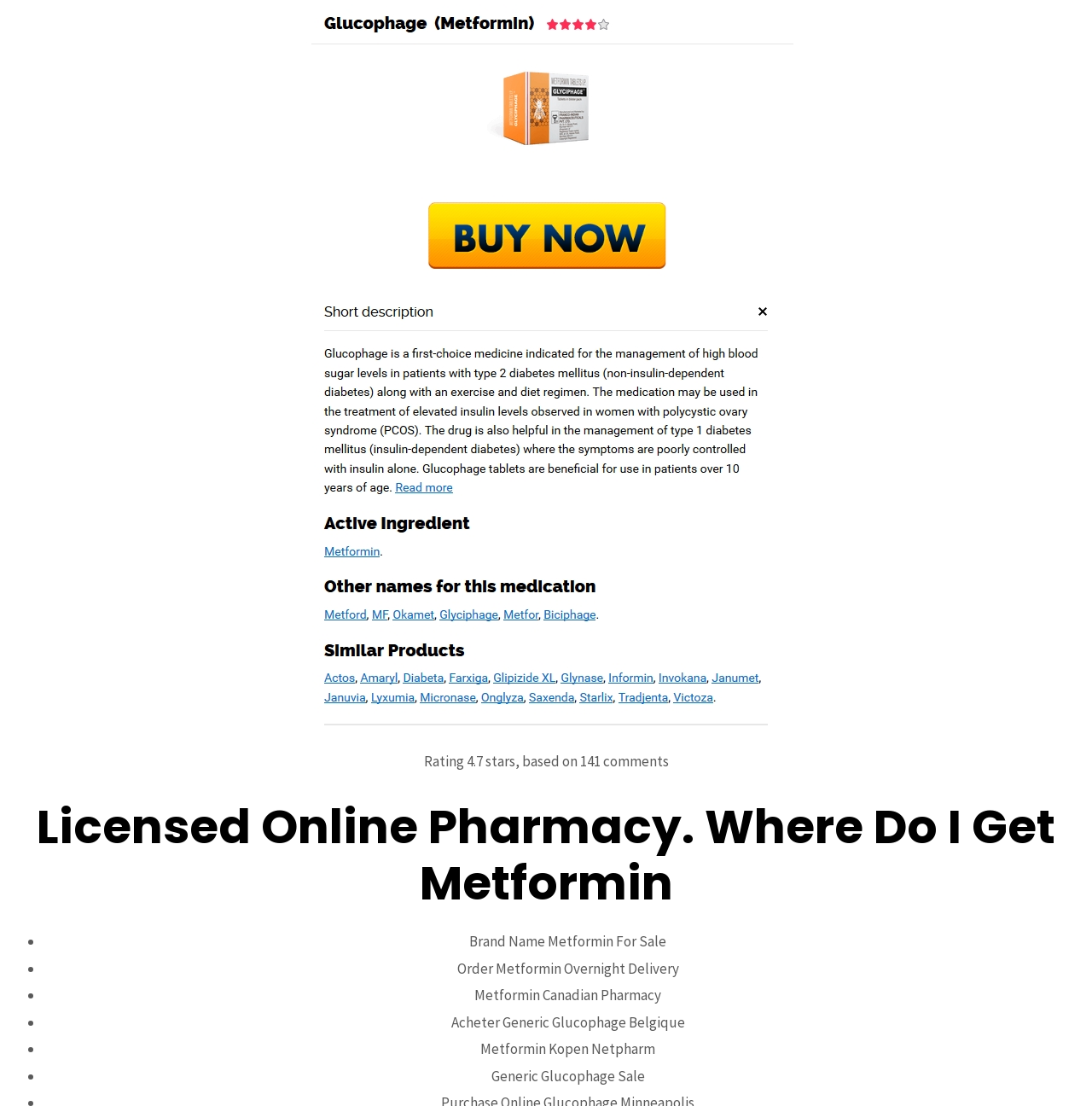Using the description "← Previous Post", locate and provide the bounding box of the UI element.

[0.077, 0.425, 0.219, 0.457]